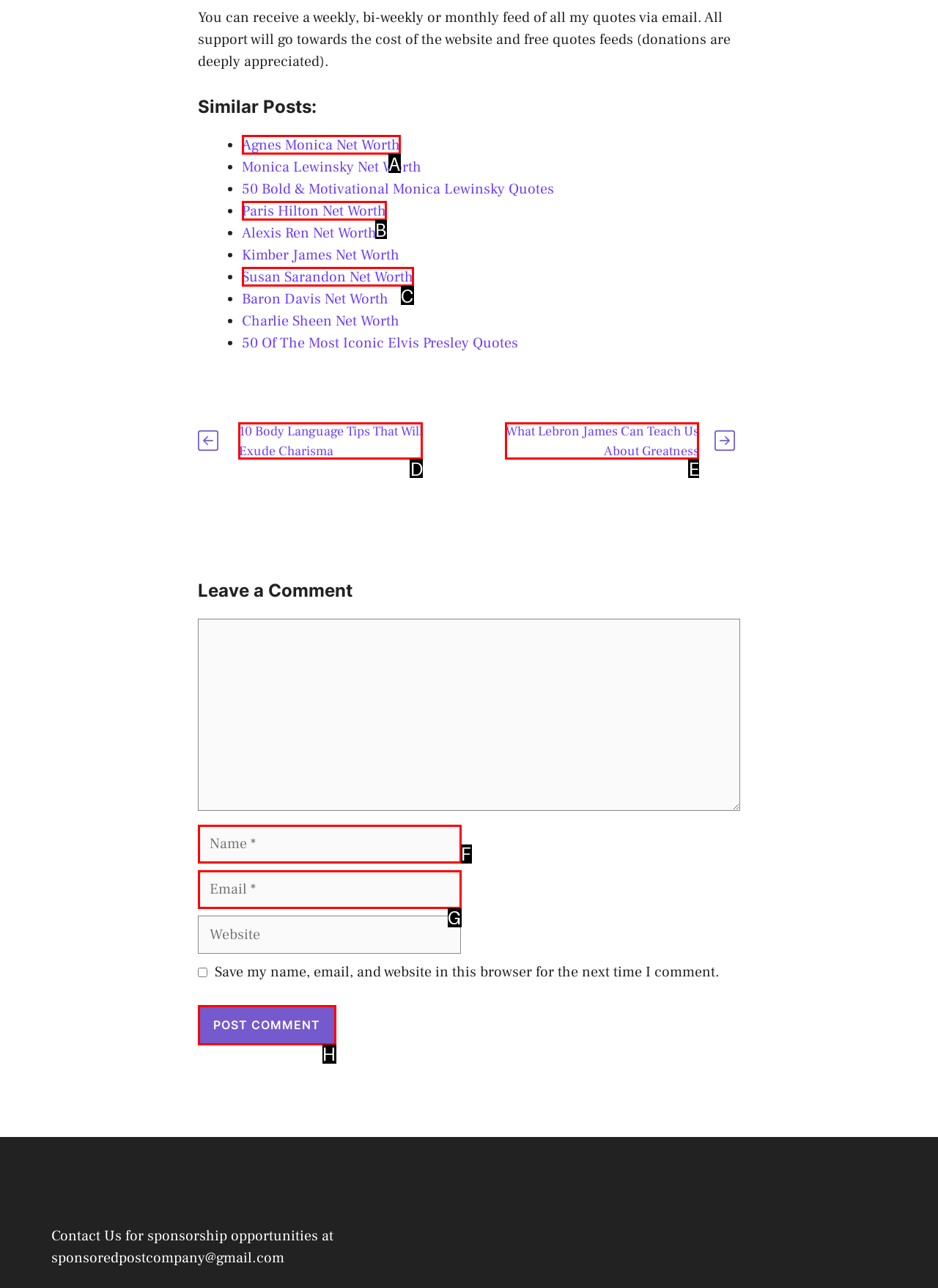Using the provided description: parent_node: Comment name="author" placeholder="Name *", select the HTML element that corresponds to it. Indicate your choice with the option's letter.

F